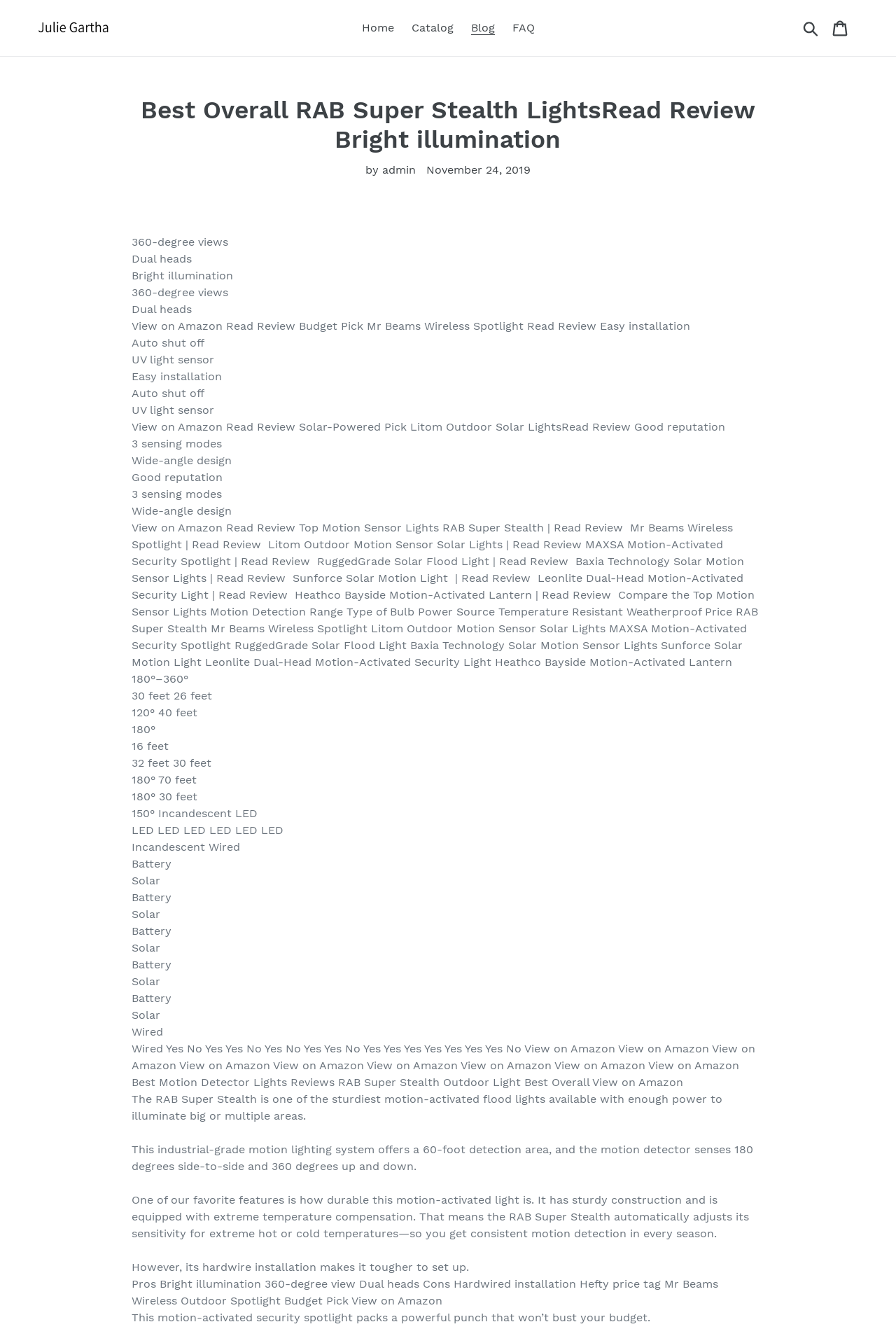Identify the bounding box coordinates for the element you need to click to achieve the following task: "Click the 'Read Review' link". The coordinates must be four float values ranging from 0 to 1, formatted as [left, top, right, bottom].

[0.147, 0.316, 0.81, 0.326]